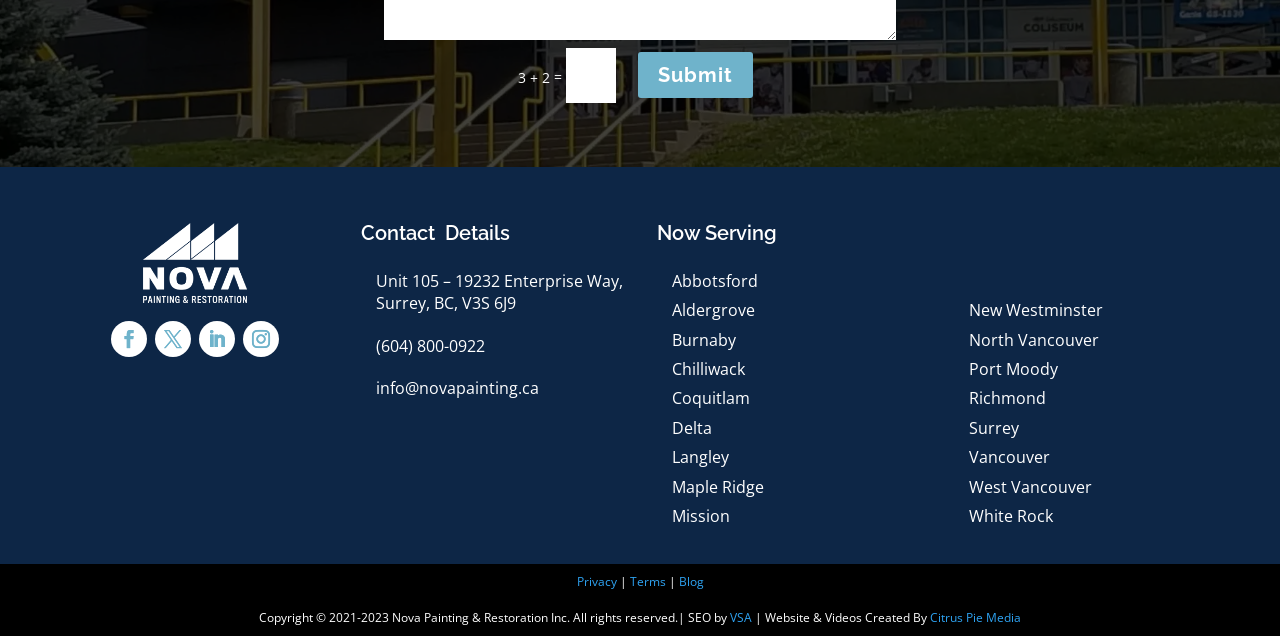Find the bounding box coordinates for the area that must be clicked to perform this action: "click the link to info@novapainting.ca".

[0.293, 0.593, 0.421, 0.627]